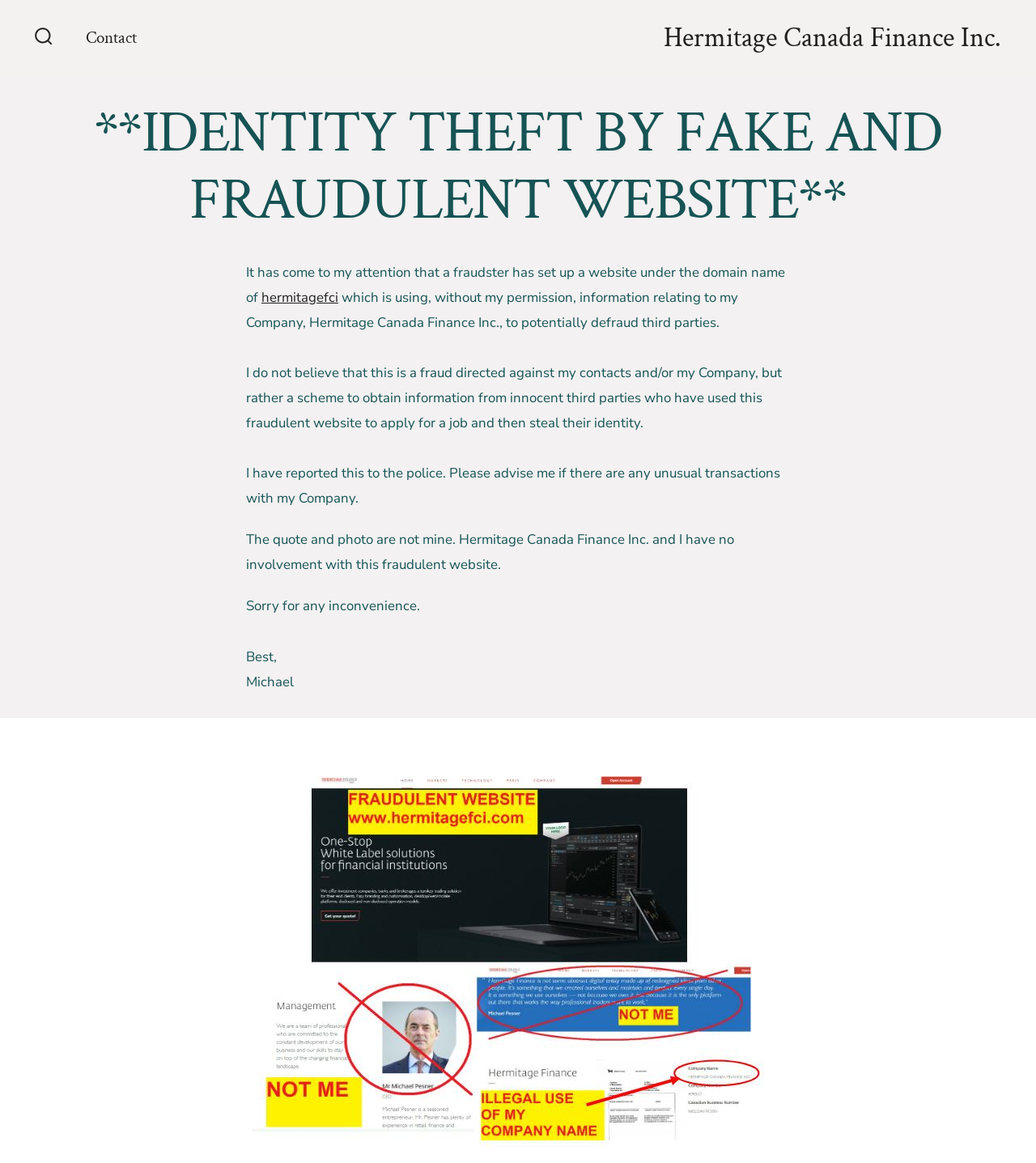What is the name of the company?
Based on the screenshot, respond with a single word or phrase.

Hermitage Canada Finance Inc.